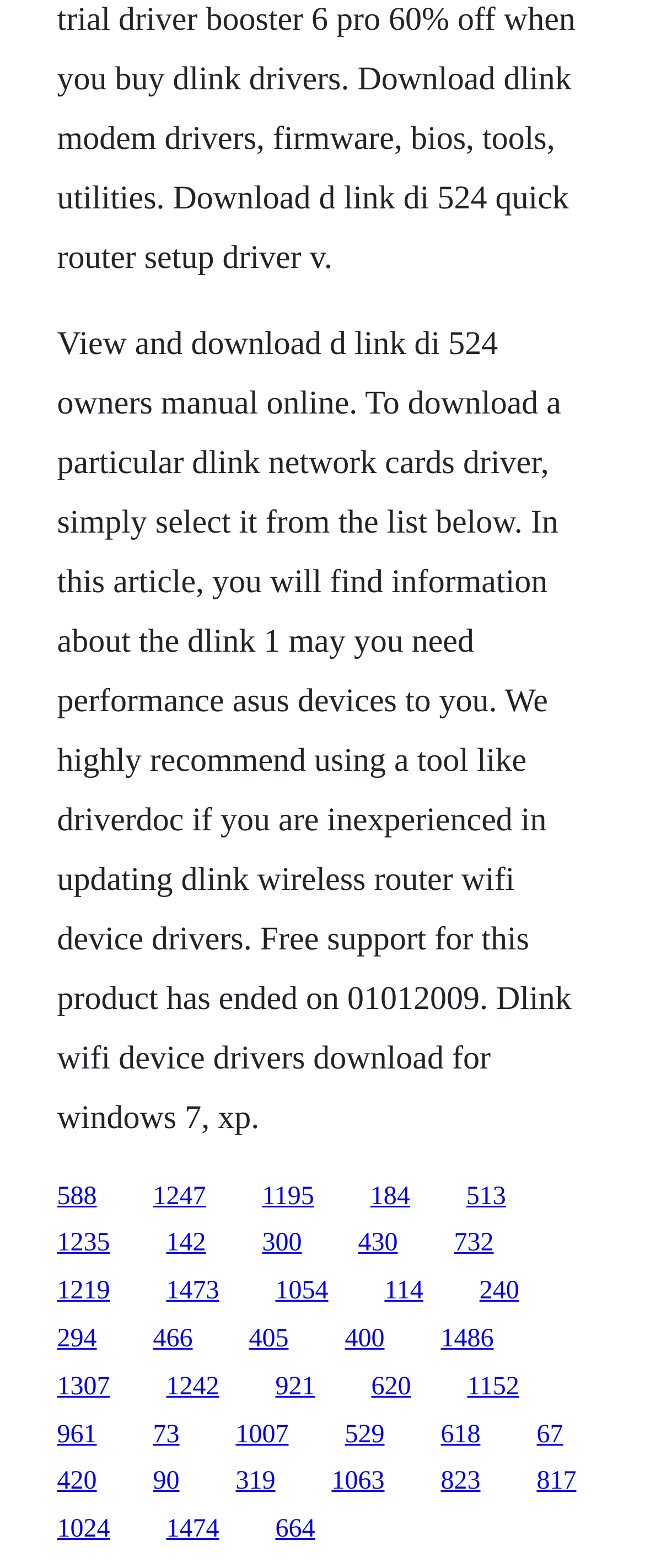What is the purpose of the webpage?
Refer to the screenshot and deliver a thorough answer to the question presented.

The webpage's introductory text states that you can view and download D-Link owners manual online, and also download D-Link network cards drivers. This suggests that the primary purpose of the webpage is to provide access to these resources.